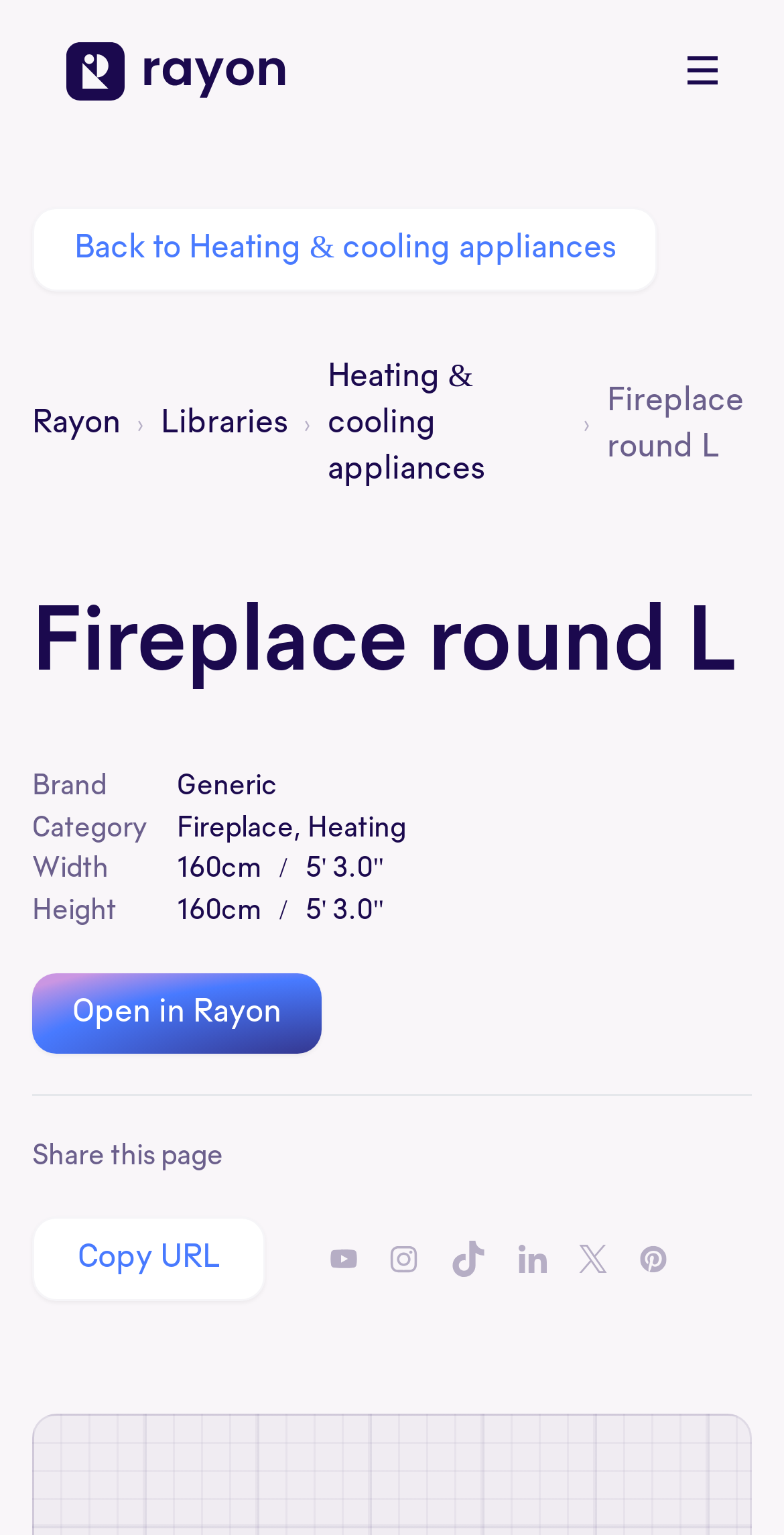Illustrate the webpage's structure and main components comprehensively.

This webpage is about a free CAD block called "Fireplace round L" brought to you by Rayon. At the top left, there is a link to go back to the home page, accompanied by a small image. On the top right, there is a button to open the mobile menu, also accompanied by a small image.

Below the top navigation, there are several links and images arranged horizontally. From left to right, there are links to "Back to Heating & cooling appliances", "Rayon", and "Libraries", each accompanied by a small image. Next to these links, there is a larger link to "Heating & cooling appliances" with a corresponding image.

On the right side of the page, there is a heading that reads "Fireplace round L", followed by a description list that provides details about the CAD block. The list includes terms such as "Brand", "Category", "Width", and "Height", each with a corresponding detail. For example, the brand is "Generic", the category is "Fireplace, Heating", and the width and height are both "160cm / 5' 3.0"".

Below the description list, there is a link to "Open in Rayon" and a horizontal separator. Further down, there is a section that allows users to share the page, with a button to copy the URL. On the right side of this section, there are links to find the company on various social media platforms, including YouTube, Instagram, TikTok, LinkedIn, Twitter, and Pinterest, each accompanied by a small image of the platform's logo.